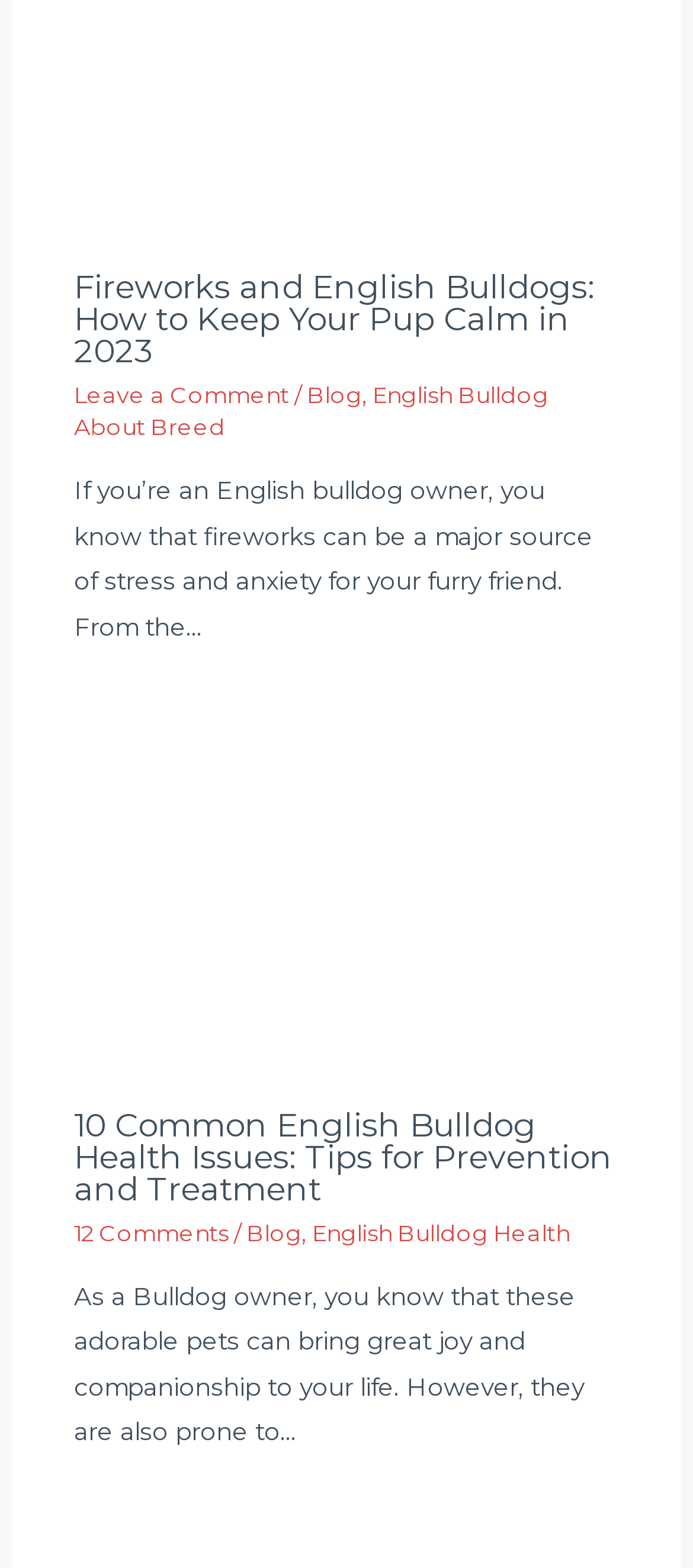Given the description English Bulldog About Breed, predict the bounding box coordinates of the UI element. Ensure the coordinates are in the format (top-left x, top-left y, bottom-right x, bottom-right y) and all values are between 0 and 1.

[0.107, 0.243, 0.791, 0.281]